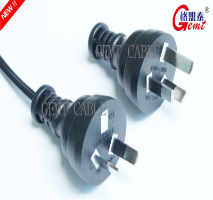Can you give a detailed response to the following question using the information from the image? What is the color of the power cords' finish?

The product features a clean and sleek finish, and the caption specifically mentions that the finish is black, which is indicative of the quality associated with the brand 'GEMT'.